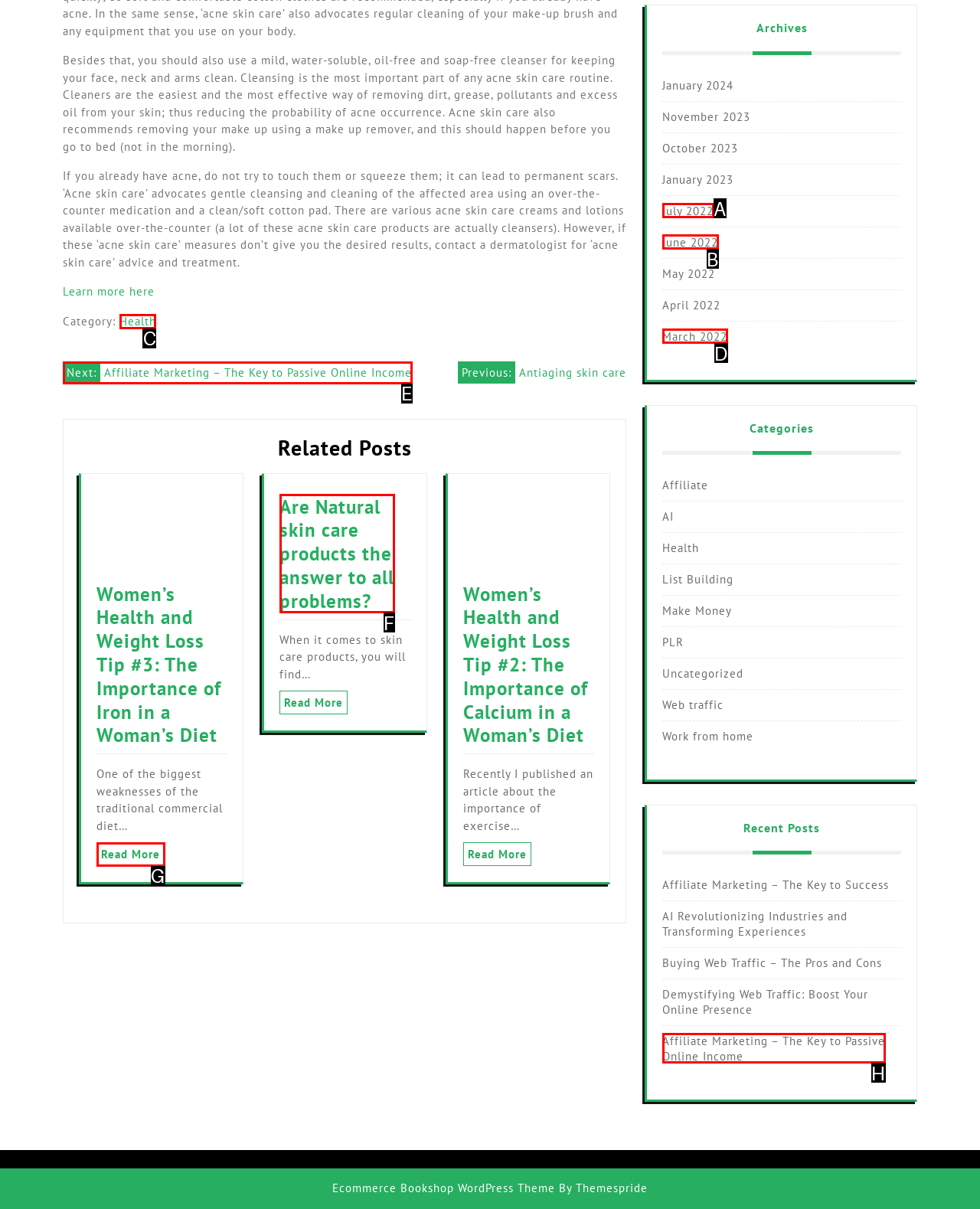Select the appropriate HTML element to click for the following task: Go to 'Health' category
Answer with the letter of the selected option from the given choices directly.

C